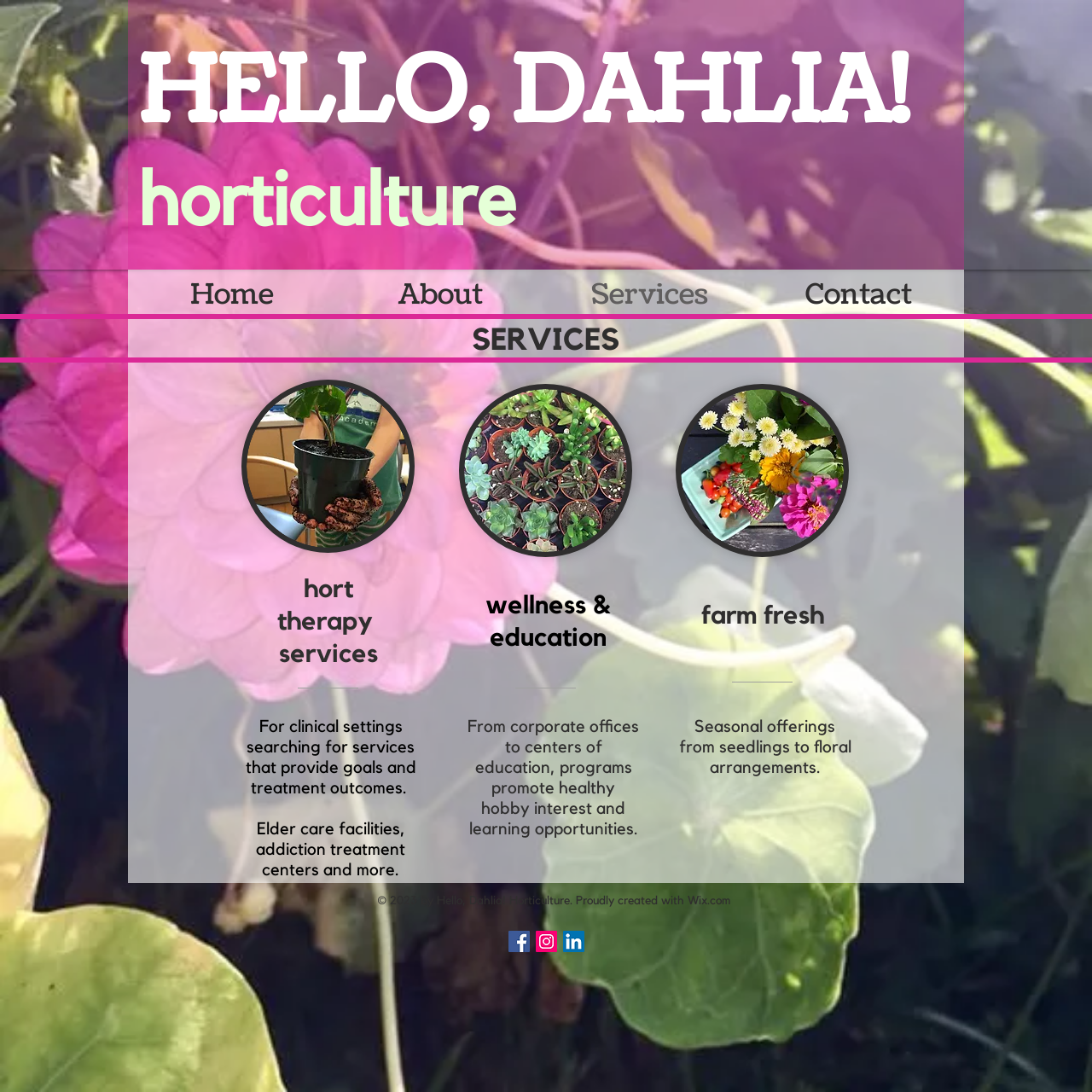From the webpage screenshot, predict the bounding box of the UI element that matches this description: "Home".

[0.116, 0.252, 0.308, 0.281]